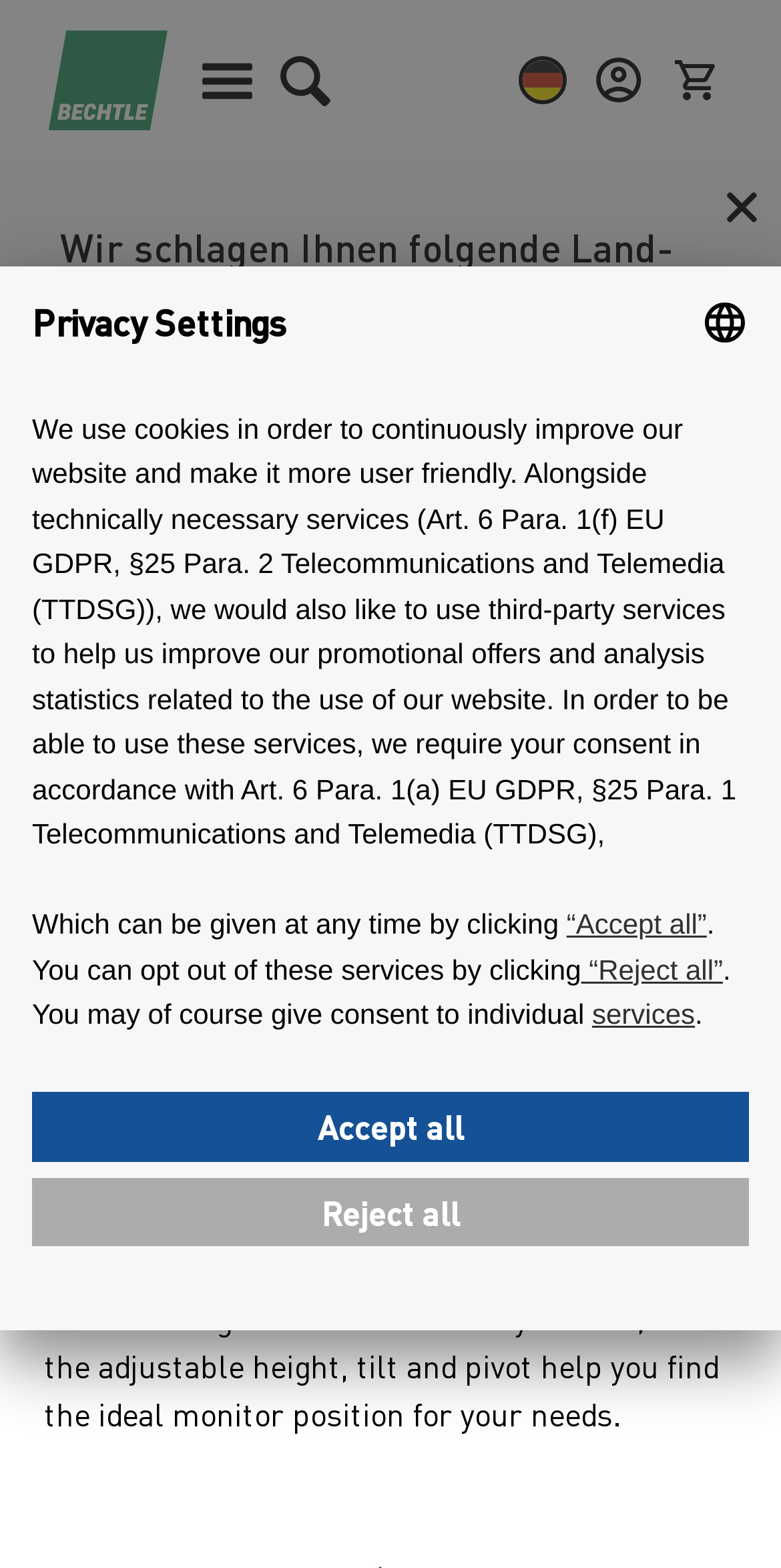Describe the entire webpage, focusing on both content and design.

The webpage is about ASUS BE-series monitors, with a focus on their features and benefits. At the top, there is a logo and a navigation menu. Below the navigation menu, there is a section with a heading that reads "ASUS BE-series displays – designed for increased productivity." This section describes the features of the monitors, including wide viewing angles, LED backlights, and versatile connectivity options.

To the left of this section, there are several buttons and links, including a language selection dropdown, a "Find" button, a "Menu" button, and a "Shopping basket" link. Above these buttons, there is a small image.

On the right side of the page, there is a section with a heading that reads "Privacy Settings." This section has a modal dialog with a description of the website's cookie policy and options to accept or reject cookies.

At the bottom of the page, there are several links, including a "Bechtle Help Centre" link, a phone number, and an image. There is also a "Open Privacy settings" button that opens the privacy settings dialog.

Throughout the page, there are several images, including a logo, a flag icon, and several icons for the buttons and links. The overall layout is organized, with clear headings and concise text.